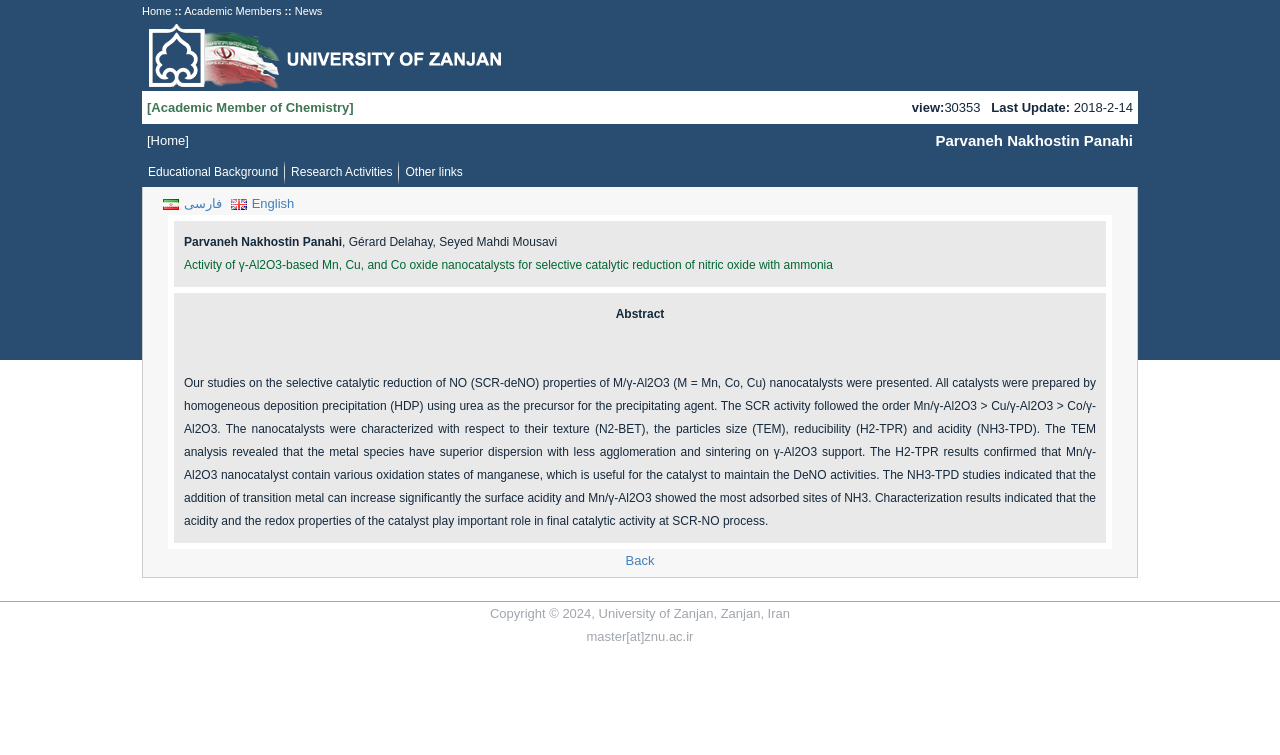Answer the question with a brief word or phrase:
What is the language of the article?

English